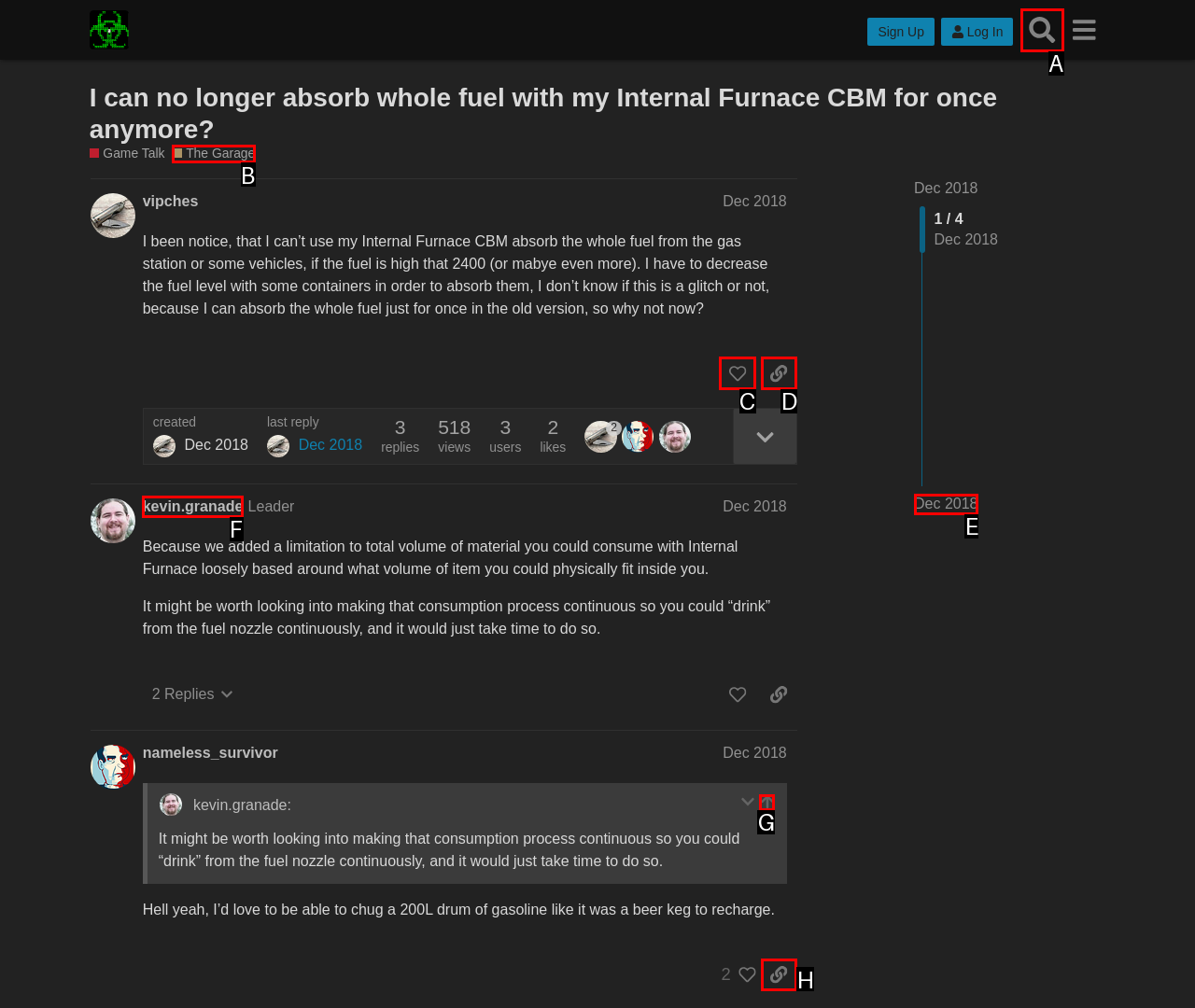Select the HTML element that needs to be clicked to carry out the task: Search
Provide the letter of the correct option.

A